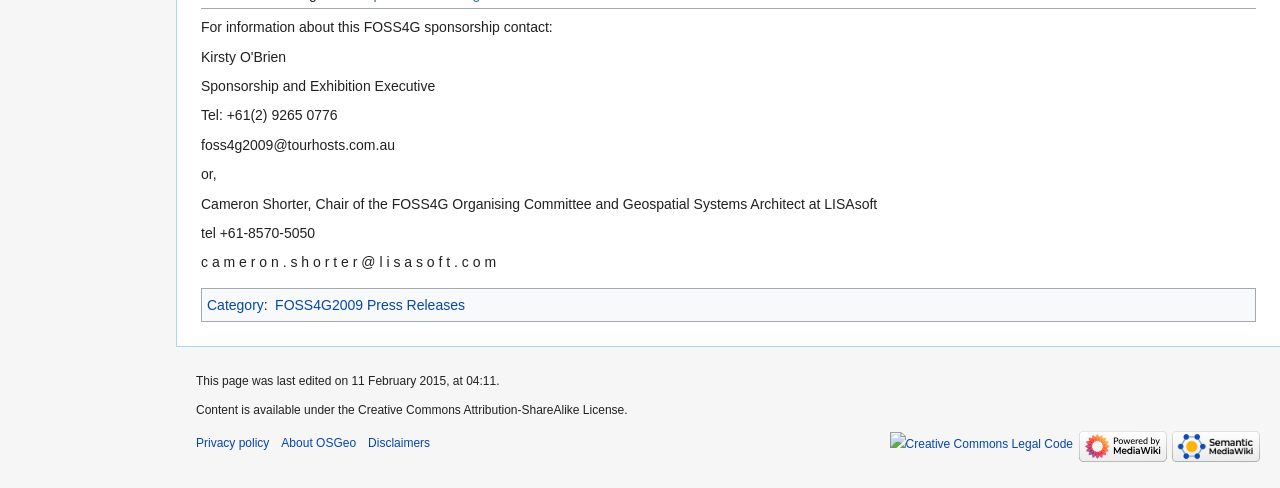Please identify the bounding box coordinates of the element I need to click to follow this instruction: "Read Privacy policy".

[0.153, 0.893, 0.21, 0.922]